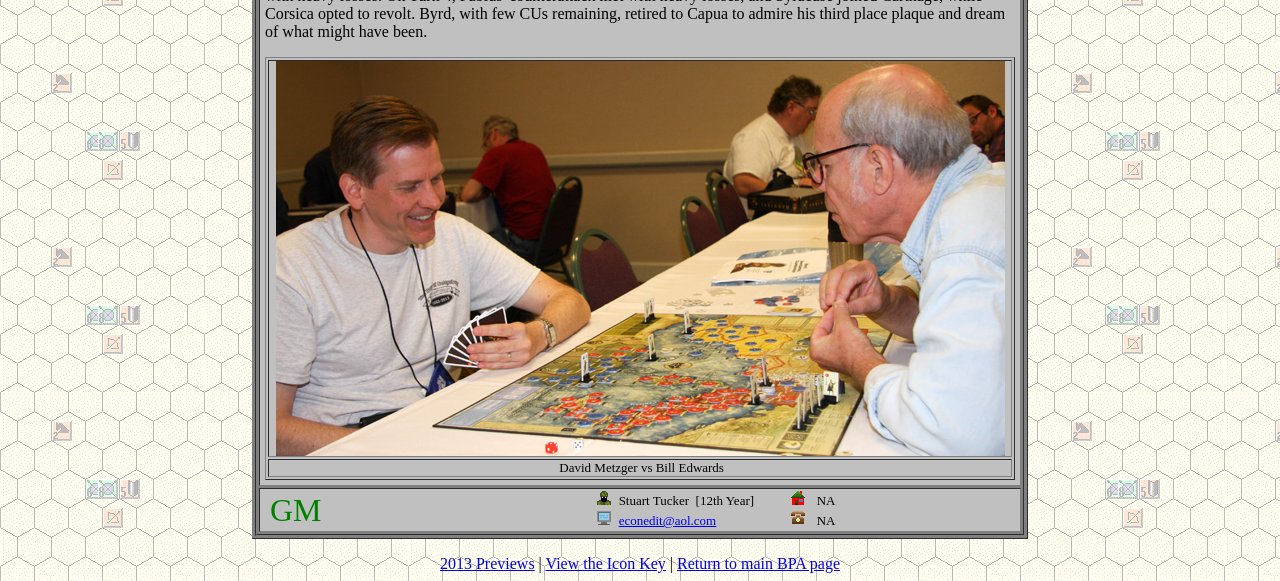What is the position of the GM Stuart Tucker?
Based on the visual details in the image, please answer the question thoroughly.

I found a LayoutTableCell element with the text 'Stuart Tucker [12th Year]' in the row containing the GM Stuart Tucker's information, which suggests that his position is 12th Year.